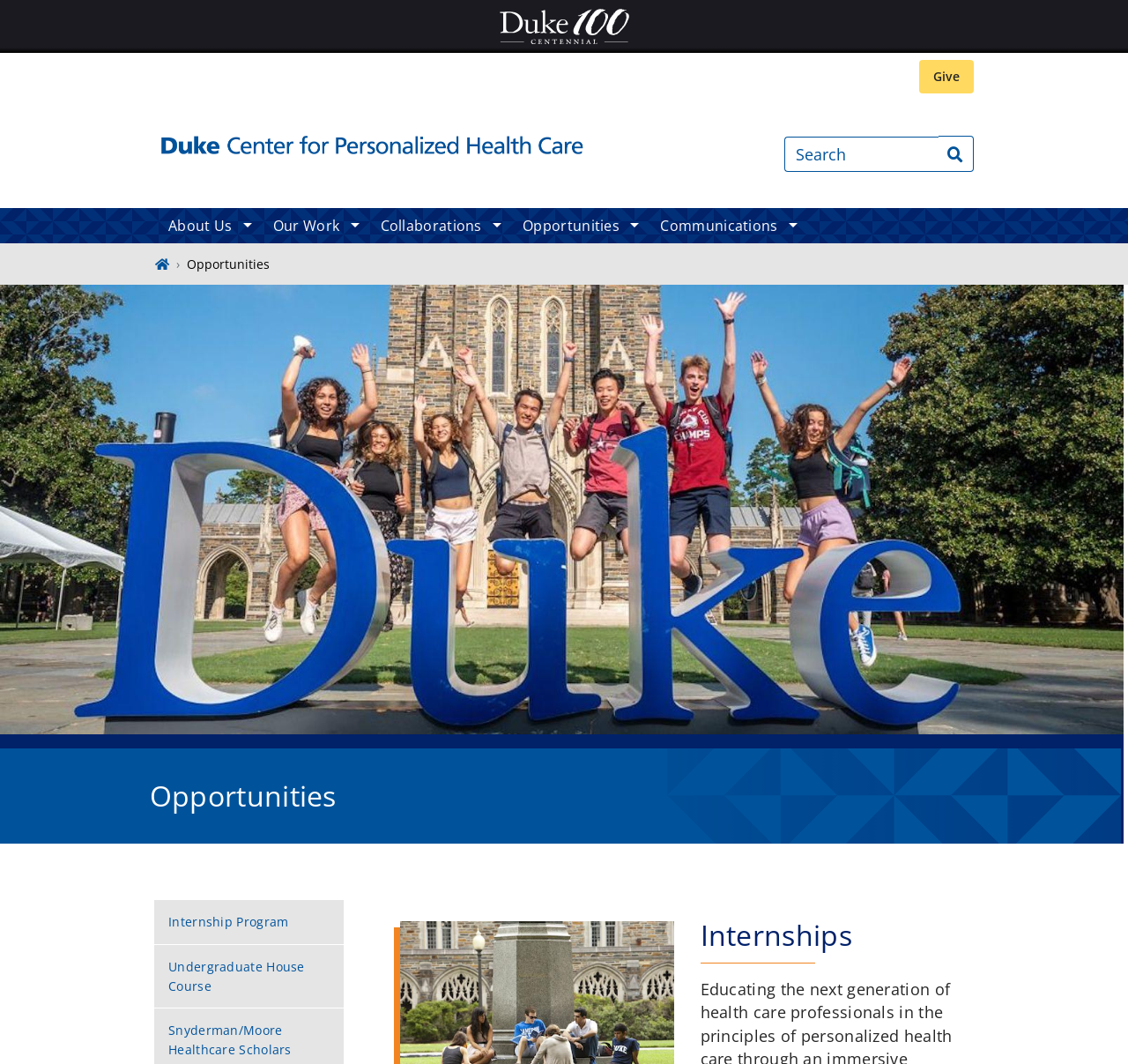Locate the bounding box coordinates of the clickable area to execute the instruction: "Go to the Home page". Provide the coordinates as four float numbers between 0 and 1, represented as [left, top, right, bottom].

[0.137, 0.094, 0.566, 0.195]